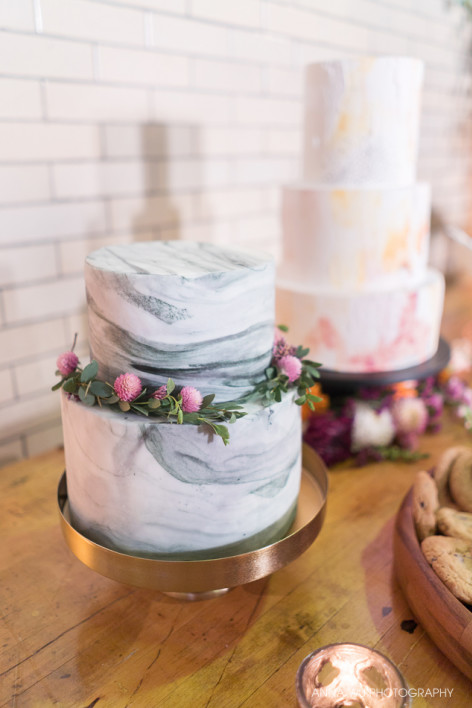Please reply with a single word or brief phrase to the question: 
What is the color of the flowers on top of the centerpiece cake?

Delicate pink